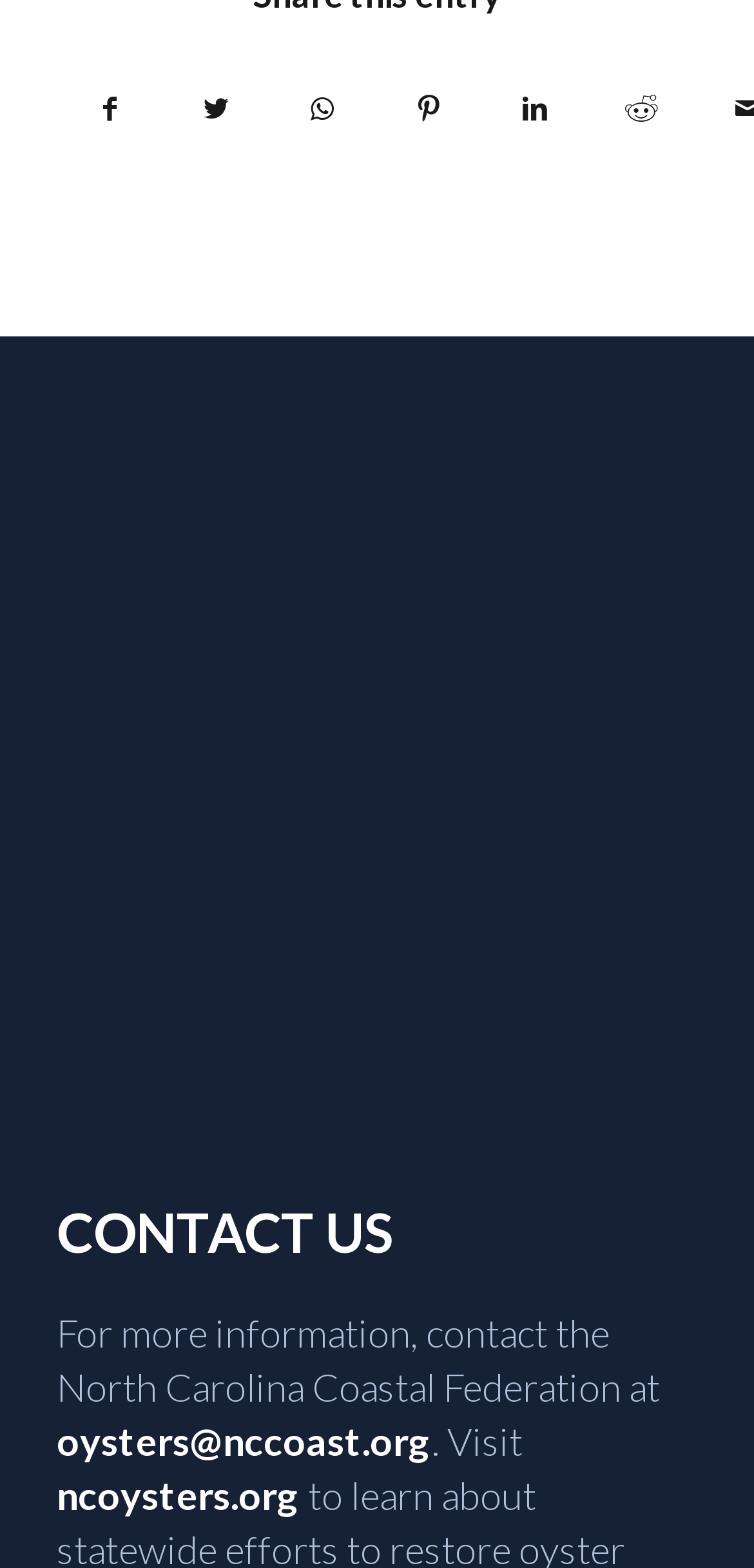Please determine the bounding box coordinates of the section I need to click to accomplish this instruction: "Visit the NC Oyster Trail website".

[0.075, 0.938, 0.398, 0.968]